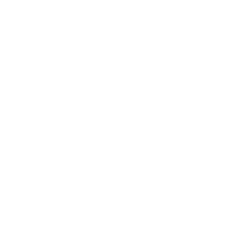Please answer the following question using a single word or phrase: 
Where is the logo of AI FlipBooks positioned?

More Like This section